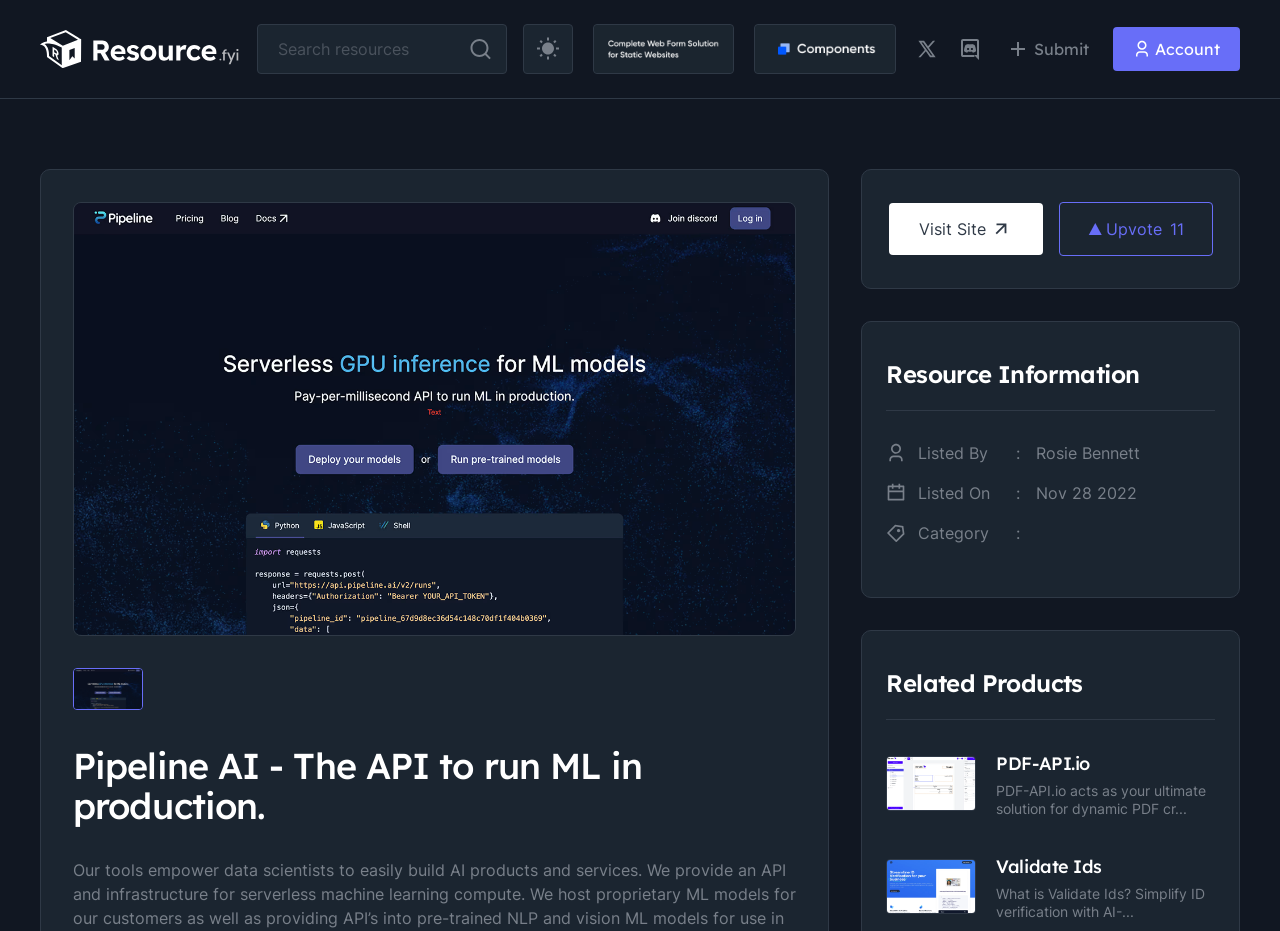Please answer the following question using a single word or phrase: 
When was the resource listed?

Nov 28 2022